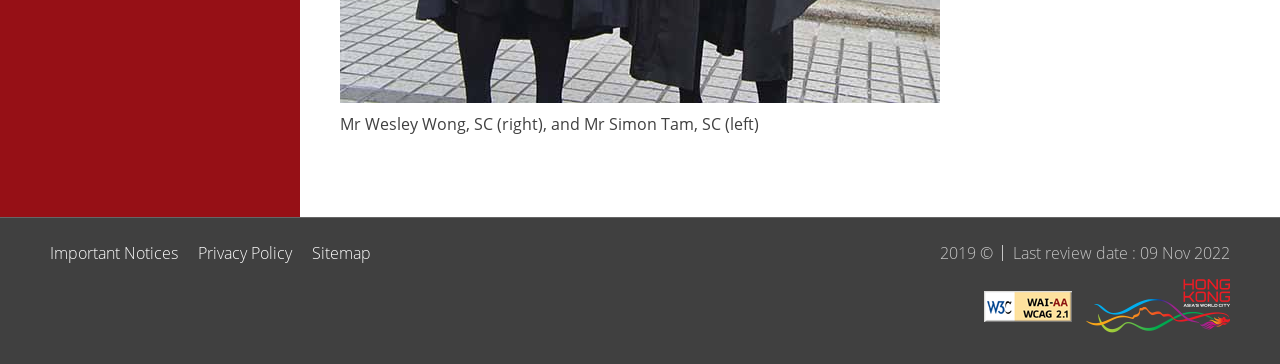What is the copyright year? Based on the image, give a response in one word or a short phrase.

2019